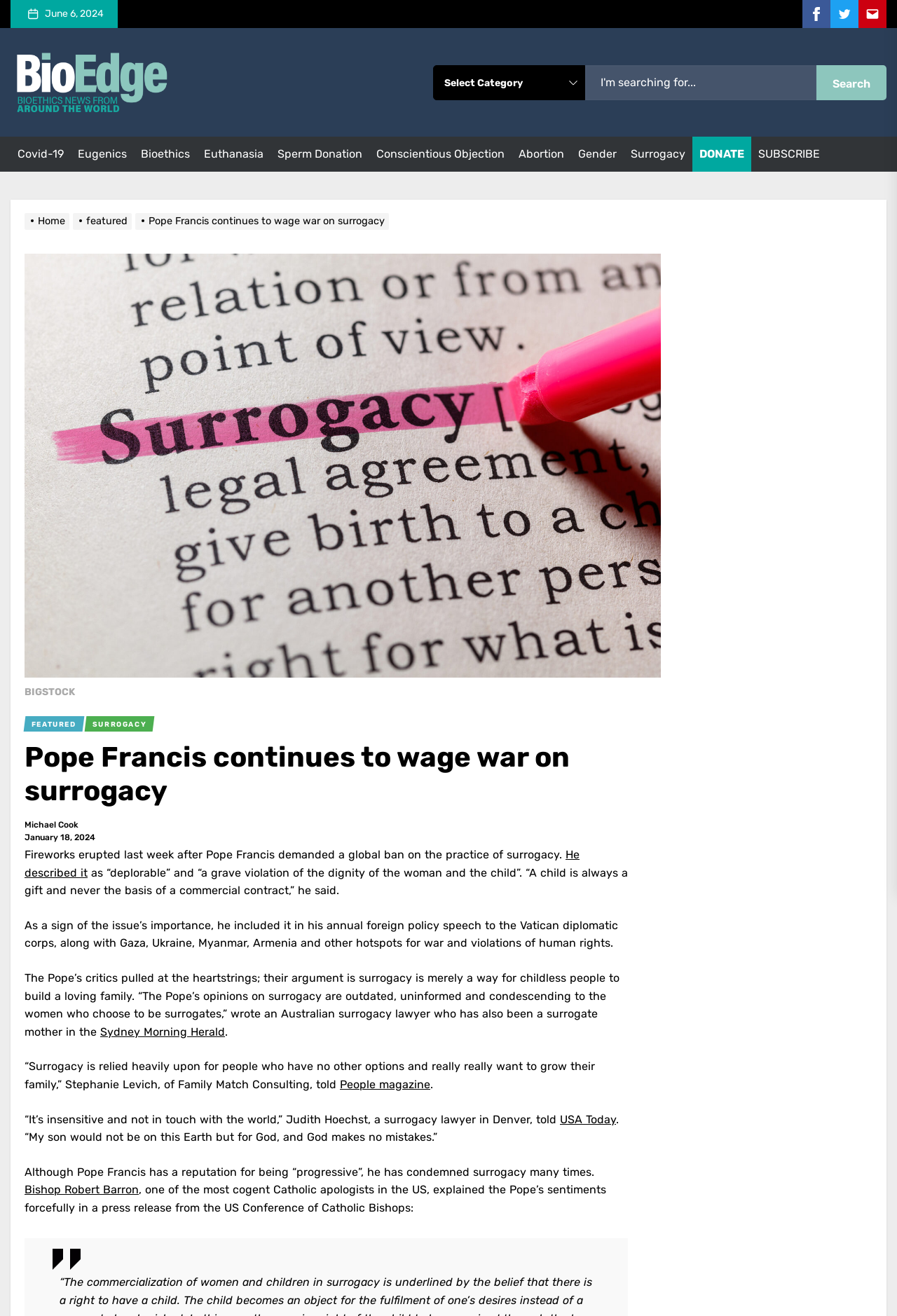Who is the author of the article?
Please provide a full and detailed response to the question.

I found the author of the article by looking at the text below the heading, where it says 'Michael Cook' in a link element.